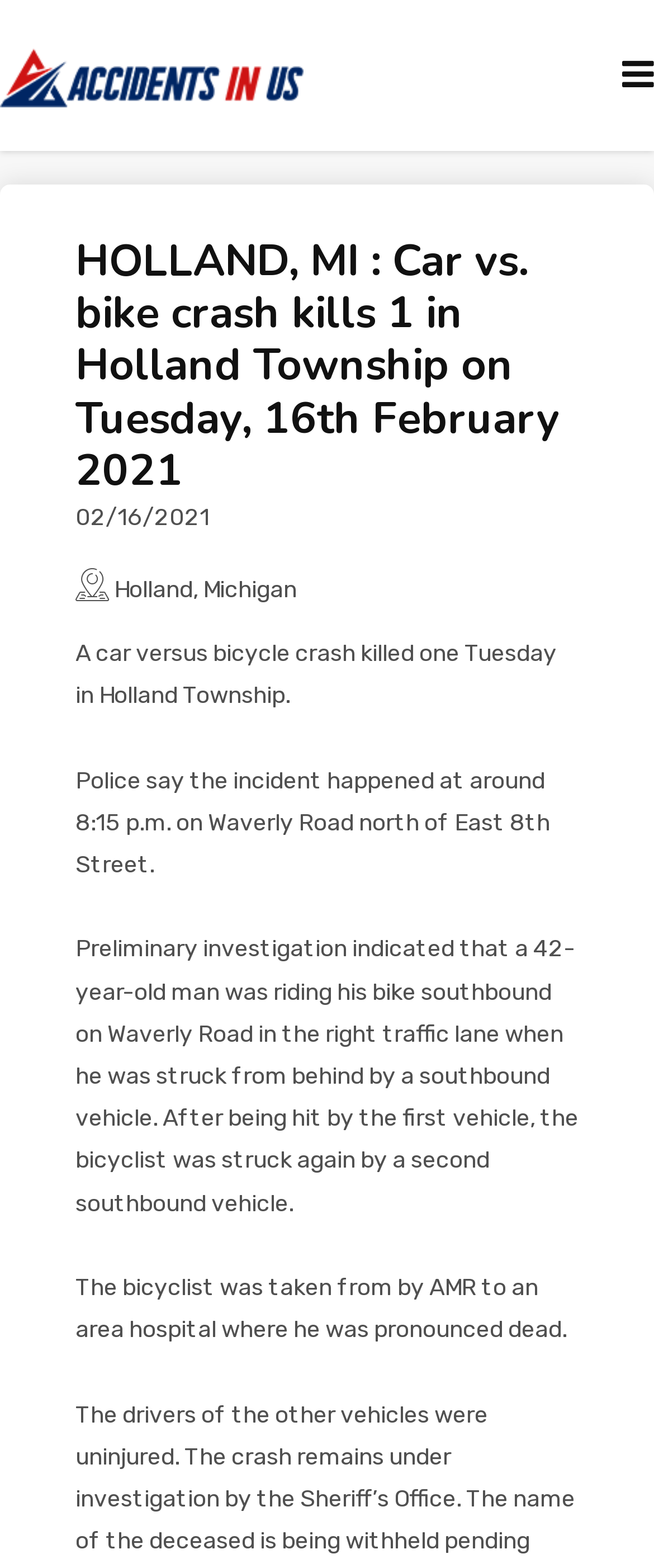What was the outcome of the accident for the bicyclist?
Based on the visual, give a brief answer using one word or a short phrase.

pronounced dead